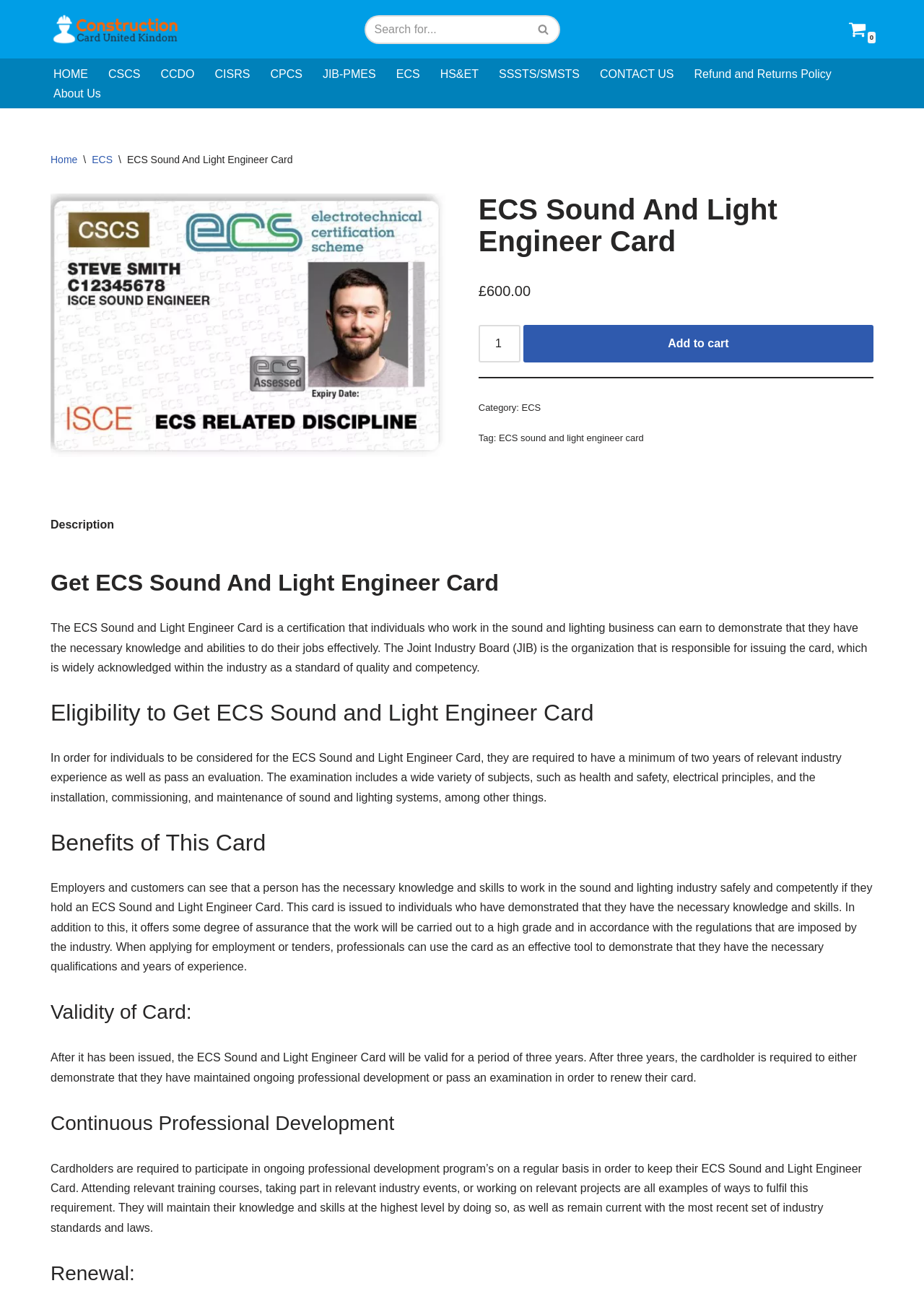Locate the heading on the webpage and return its text.

ECS Sound And Light Engineer Card